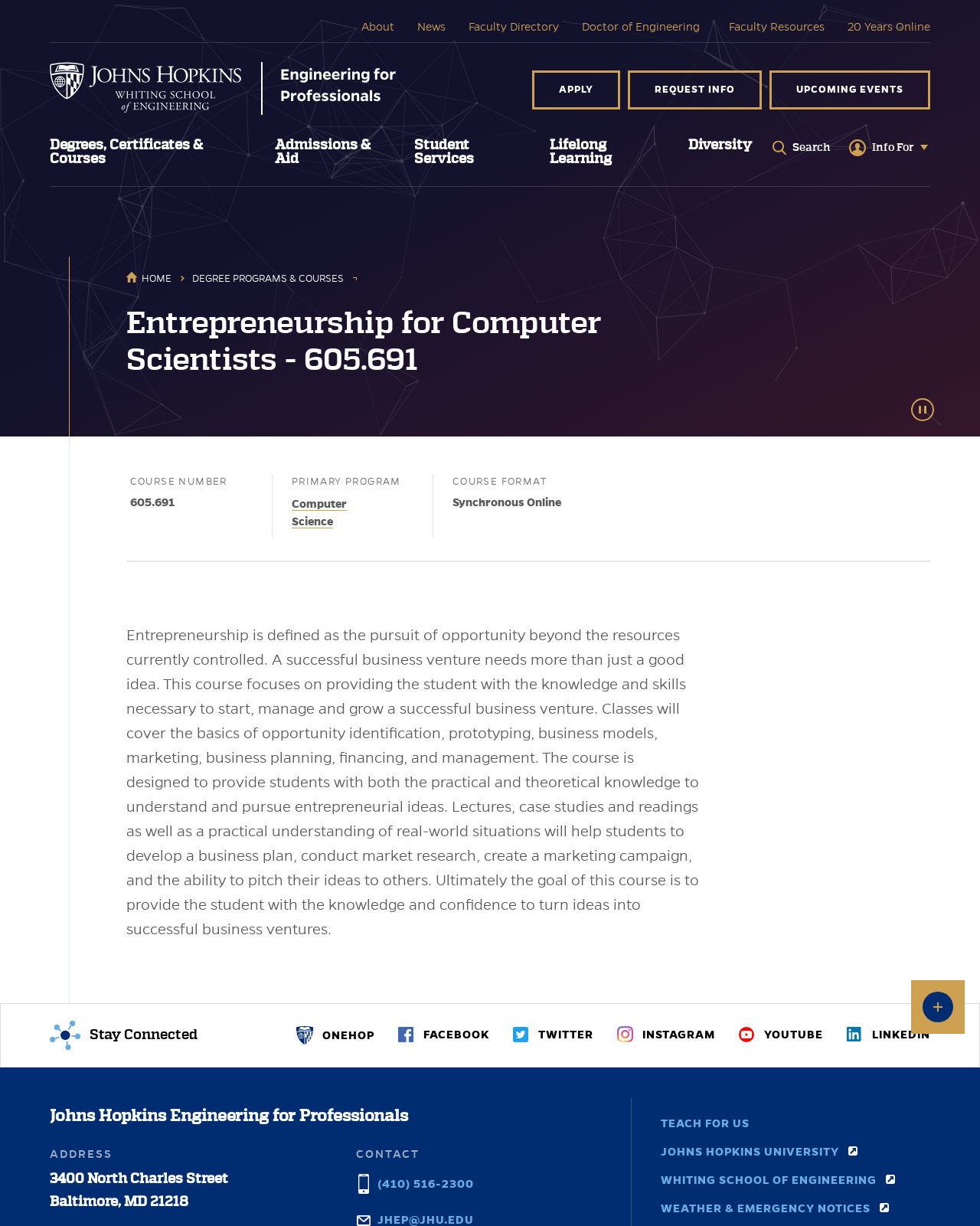Explain the webpage in detail.

The webpage is about Entrepreneurship for Computer Scientists, specifically the course 605.691 offered by Johns Hopkins Engineering for Professionals. 

At the top of the page, there is a navigation menu with links to "About", "News", "Faculty Directory", and more. Below this menu, there is a logo of Johns Hopkins Engineering for Professionals with a link to its main page. 

On the left side of the page, there is a site navigation menu with links to "Degrees, Certificates & Courses", "Admissions & Aid", "Student Services", and more. Each of these links has a dropdown menu with additional options. 

In the main content area, there is a heading that reads "Entrepreneurship for Computer Scientists - 605.691". Below this heading, there is a brief description of the course, which defines entrepreneurship and explains that the course will cover the basics of opportunity identification, prototyping, business models, marketing, business planning, financing, and management. 

Further down the page, there is a section that provides details about the course, including the course number, primary program, and course format. 

The page also has a "Stay Connected" section with links to the university's social media profiles, including ONEHOP, Facebook, Twitter, Instagram, YouTube, and LinkedIn. 

At the bottom of the page, there is a site alert button, a heading with the university's name, and an address section with the university's address in Baltimore, MD.